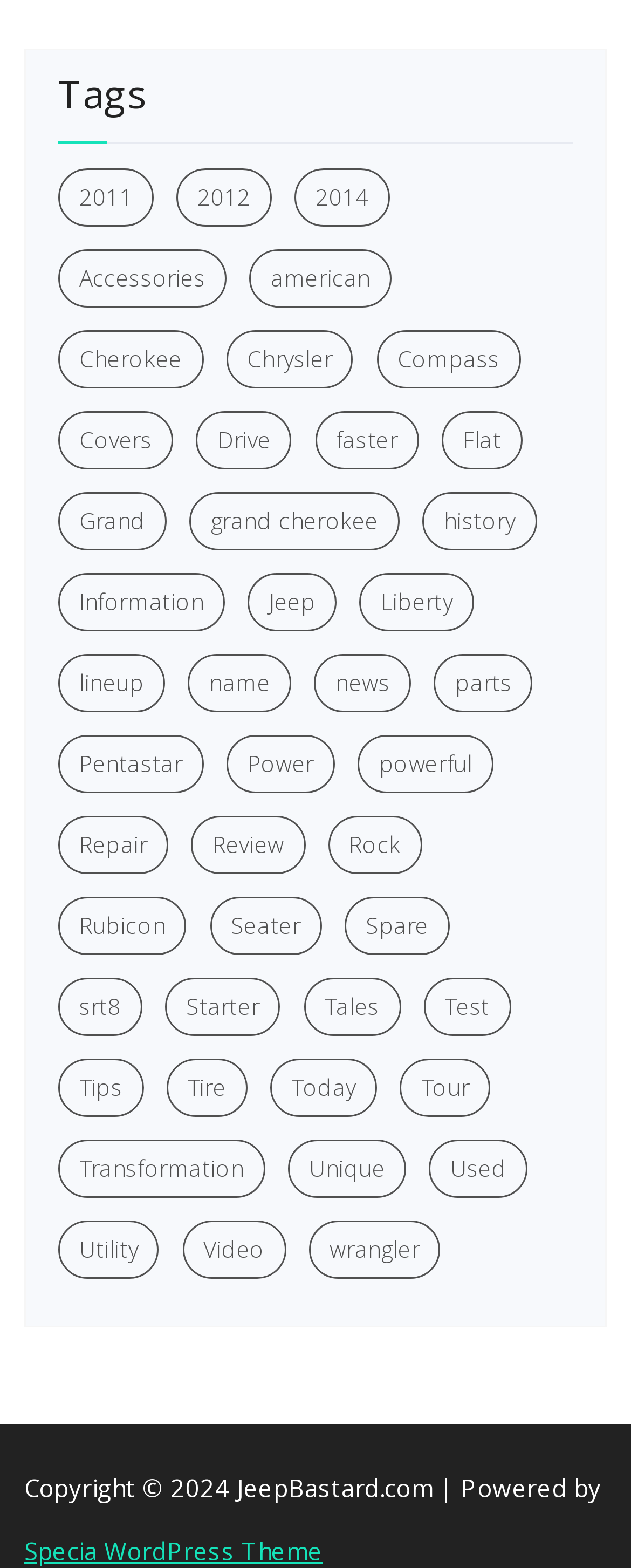How many years are mentioned on this webpage?
Look at the image and respond with a one-word or short-phrase answer.

4